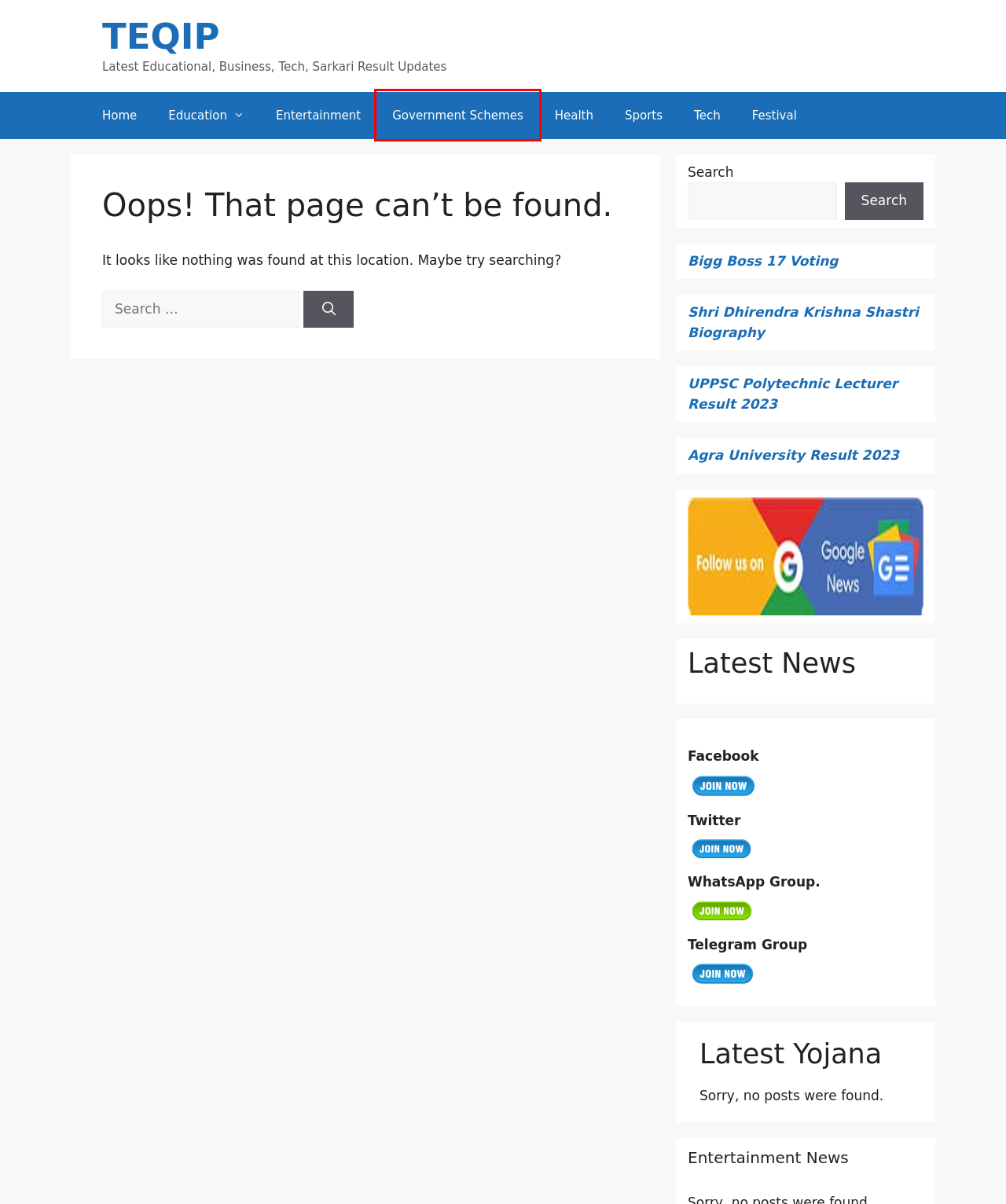Check out the screenshot of a webpage with a red rectangle bounding box. Select the best fitting webpage description that aligns with the new webpage after clicking the element inside the bounding box. Here are the candidates:
A. Entertainment News Archives - TEQIP
B. Education News Archives - TEQIP
C. Government Scheme Archives - TEQIP
D. Tech Archives - TEQIP
E. Teqip - Tech Education Quality Information Portal - TEQIP
F. Festival Archives - TEQIP
G. Sports Archives - TEQIP
H. Health Archives - TEQIP

C